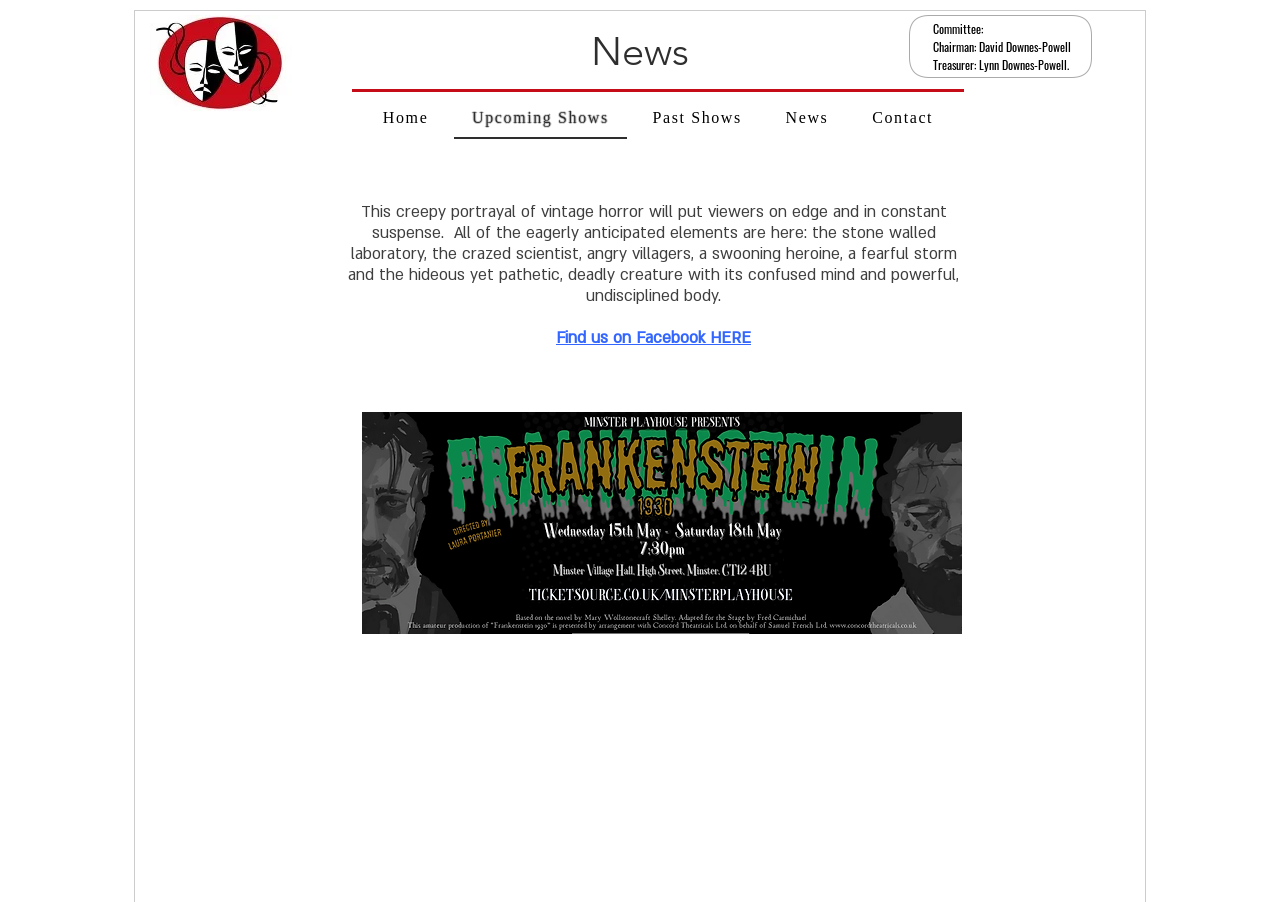Analyze the image and deliver a detailed answer to the question: What is the current status of upcoming events?

The webpage displays a message 'No upcoming events, please check back later or join our mailing list to be kept up to date of new shows.' which indicates that there are no upcoming events currently.